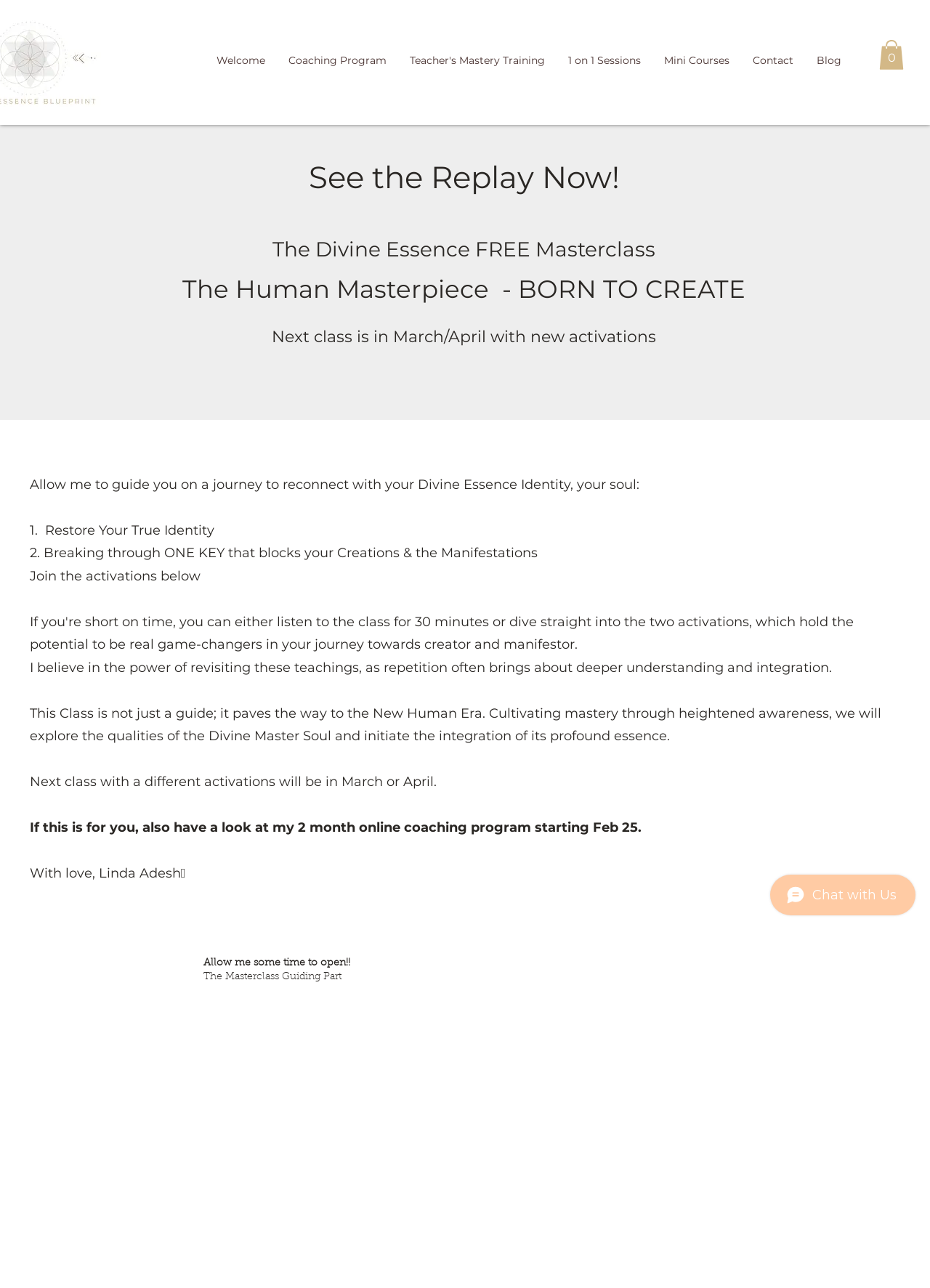Please provide a detailed answer to the question below based on the screenshot: 
What is the name of the online coaching program?

The name of the online coaching program can be found in the navigation menu at the top of the webpage, where it lists 'Teacher's Mastery Training' as one of the options.